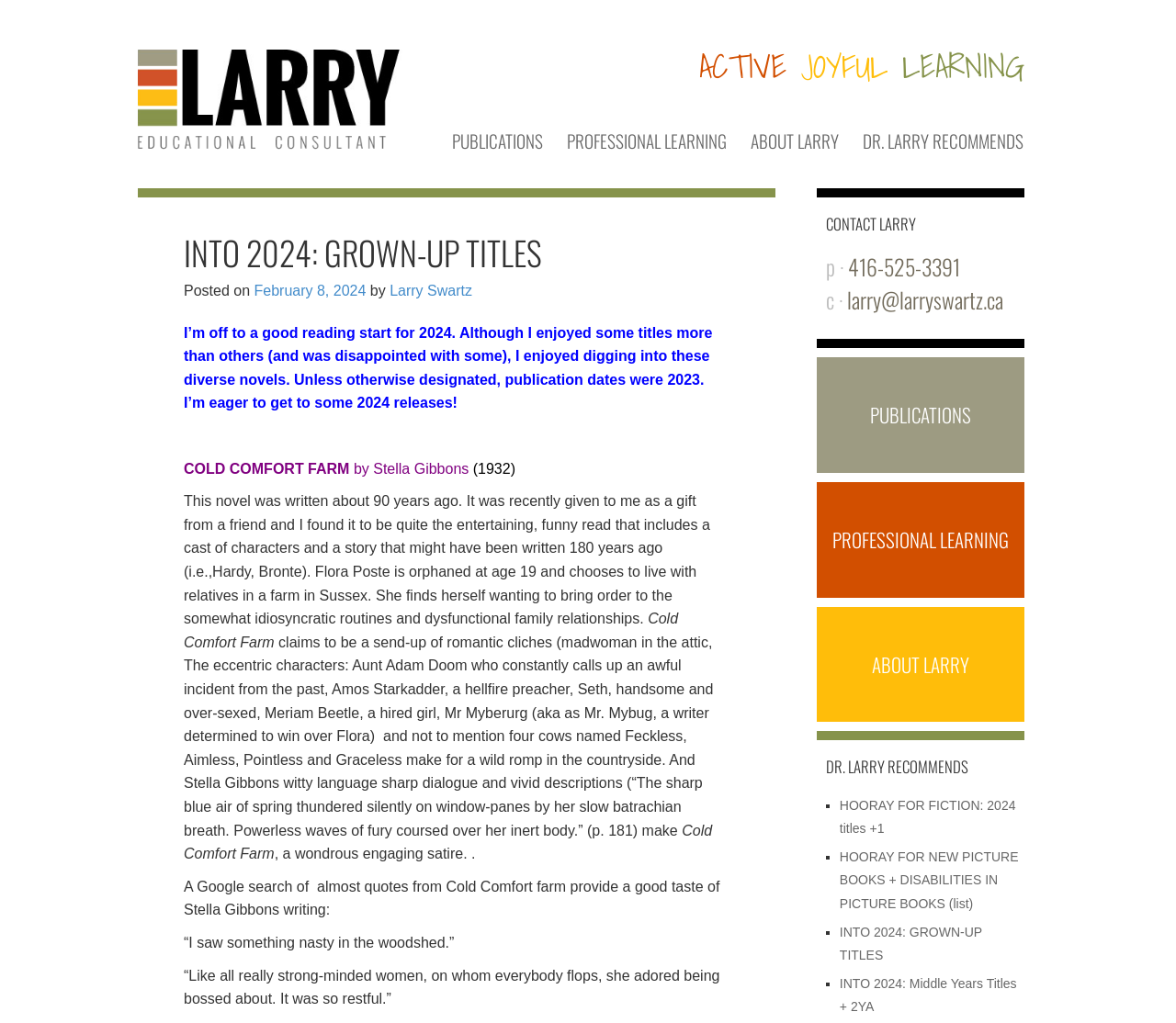What is the publication date of 'Cold Comfort Farm'?
Examine the screenshot and reply with a single word or phrase.

1932